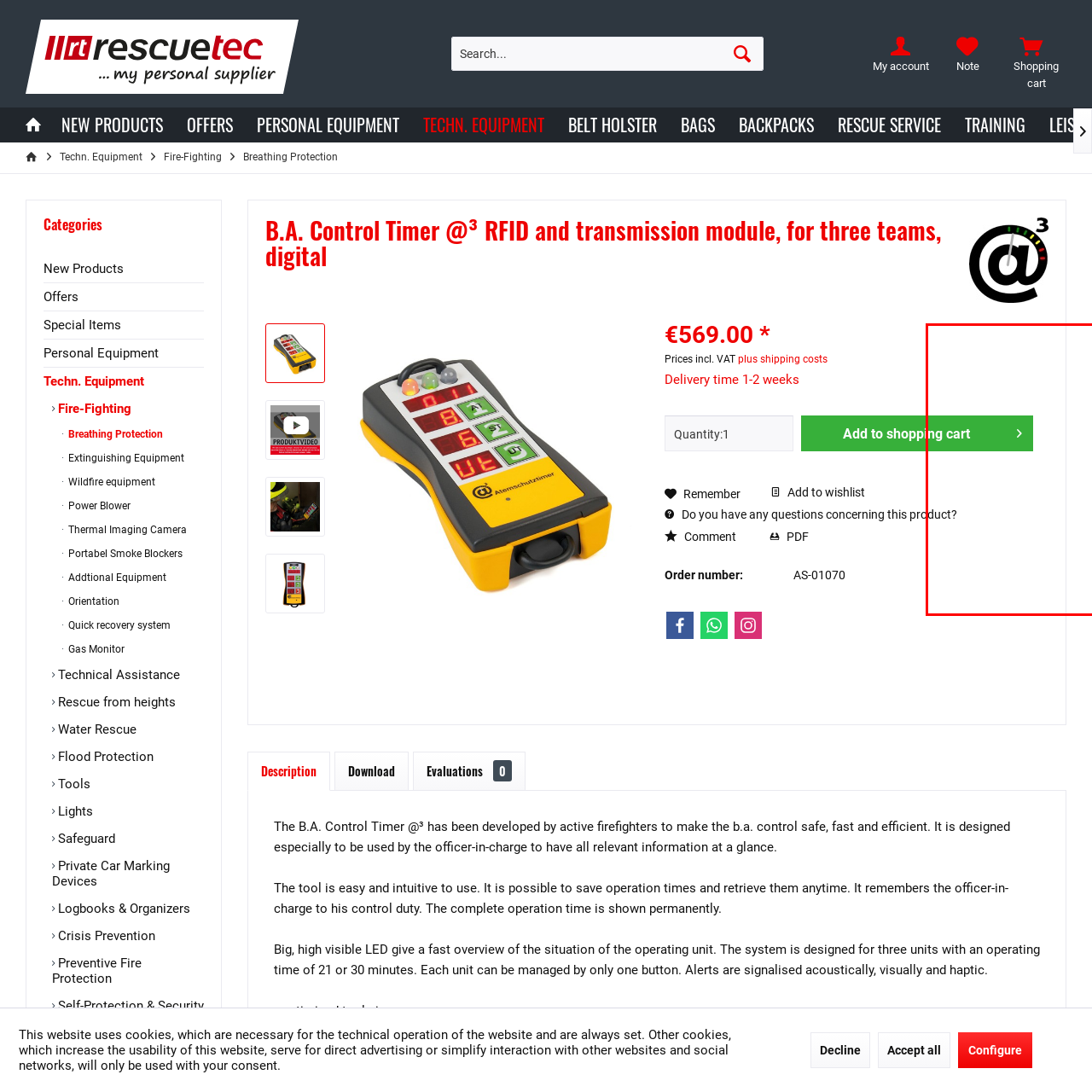What icon accompanies the shopping cart button?
Check the image enclosed by the red bounding box and give your answer in one word or a short phrase.

arrow